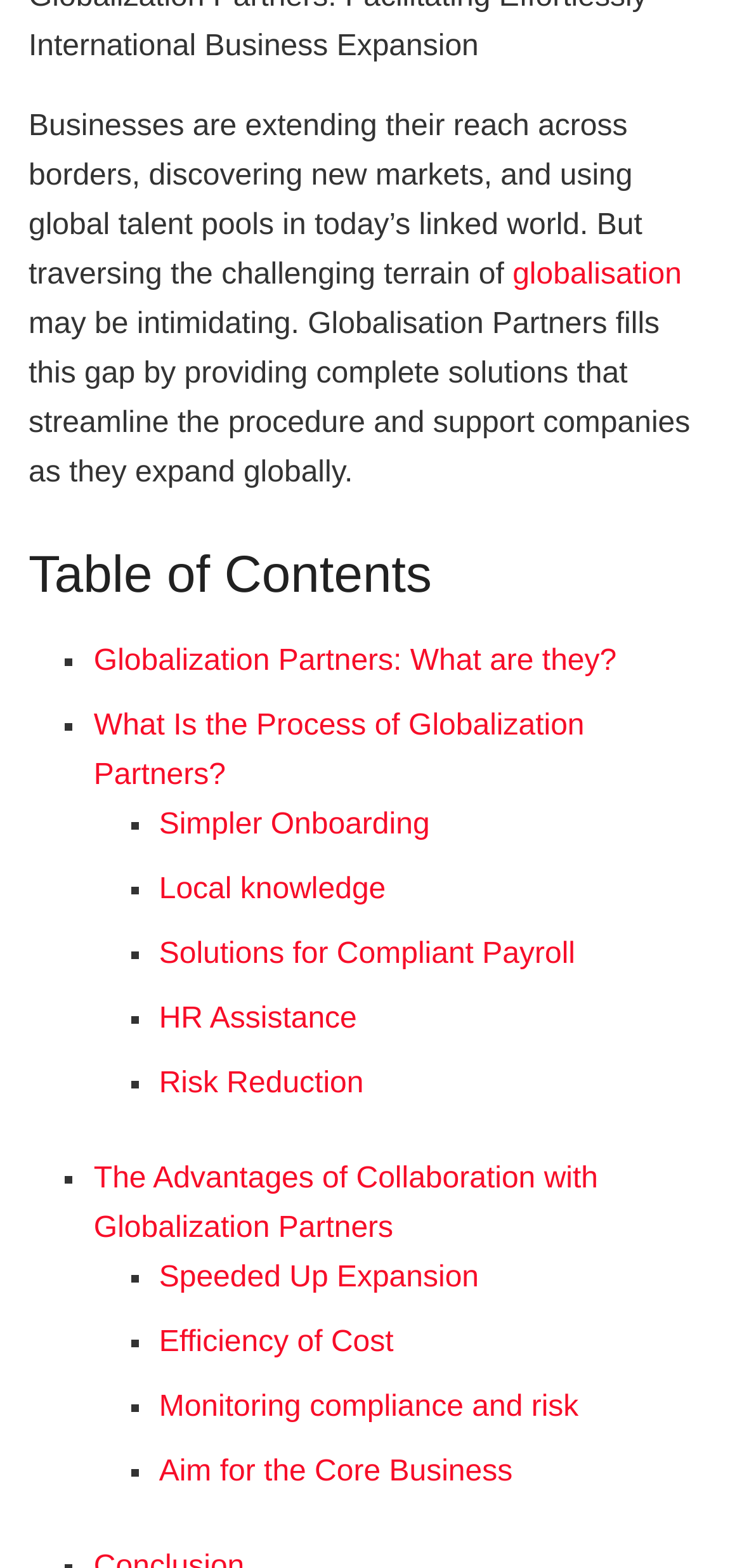How many links are provided under 'Table of Contents'?
Answer with a single word or phrase, using the screenshot for reference.

10